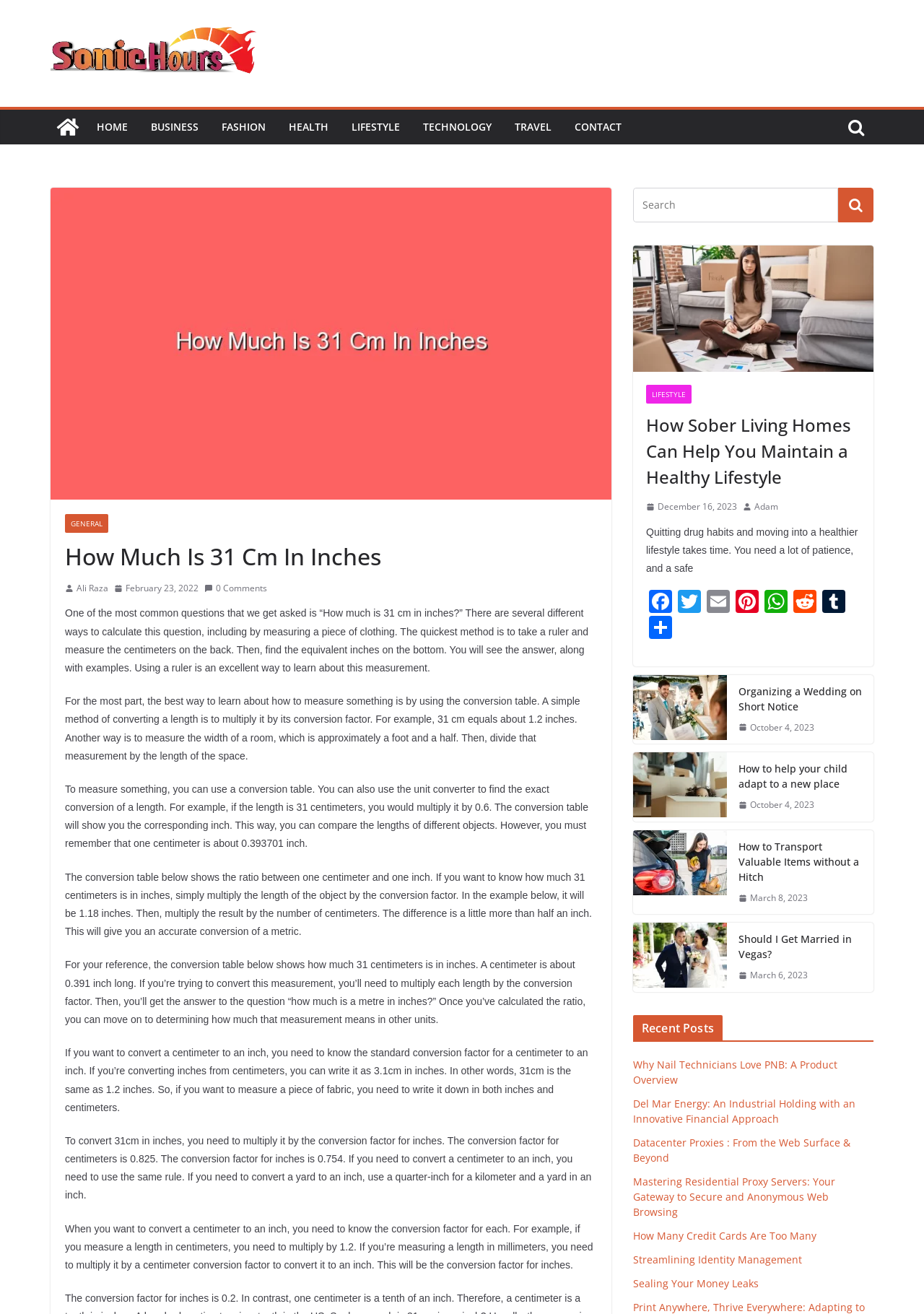Could you specify the bounding box coordinates for the clickable section to complete the following instruction: "Click on HOME"?

[0.105, 0.089, 0.138, 0.104]